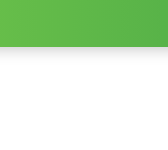What does Benco Dental support?
Please provide a single word or phrase answer based on the image.

Dental professionals